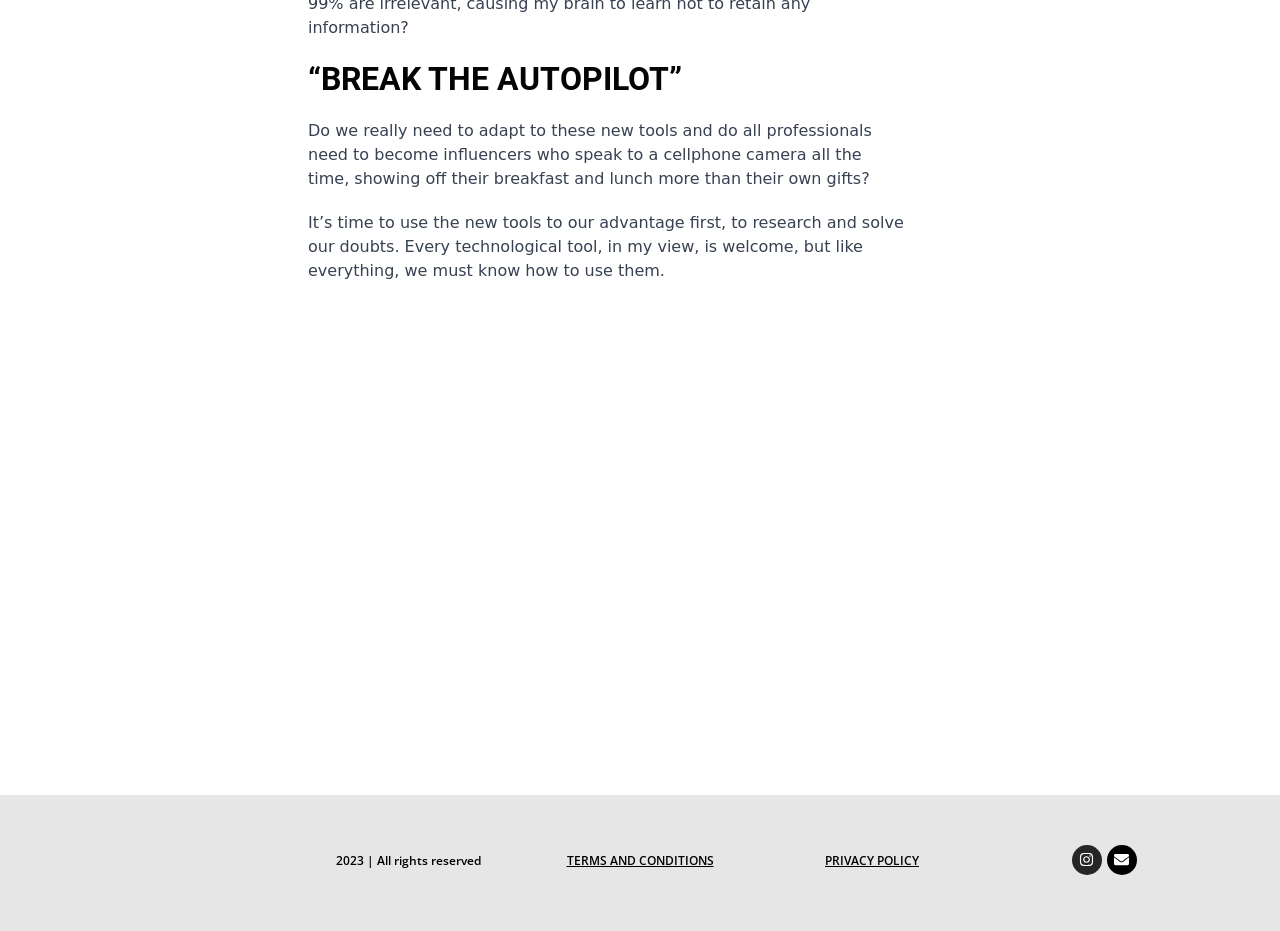What is the copyright year mentioned?
Using the information from the image, give a concise answer in one word or a short phrase.

2023